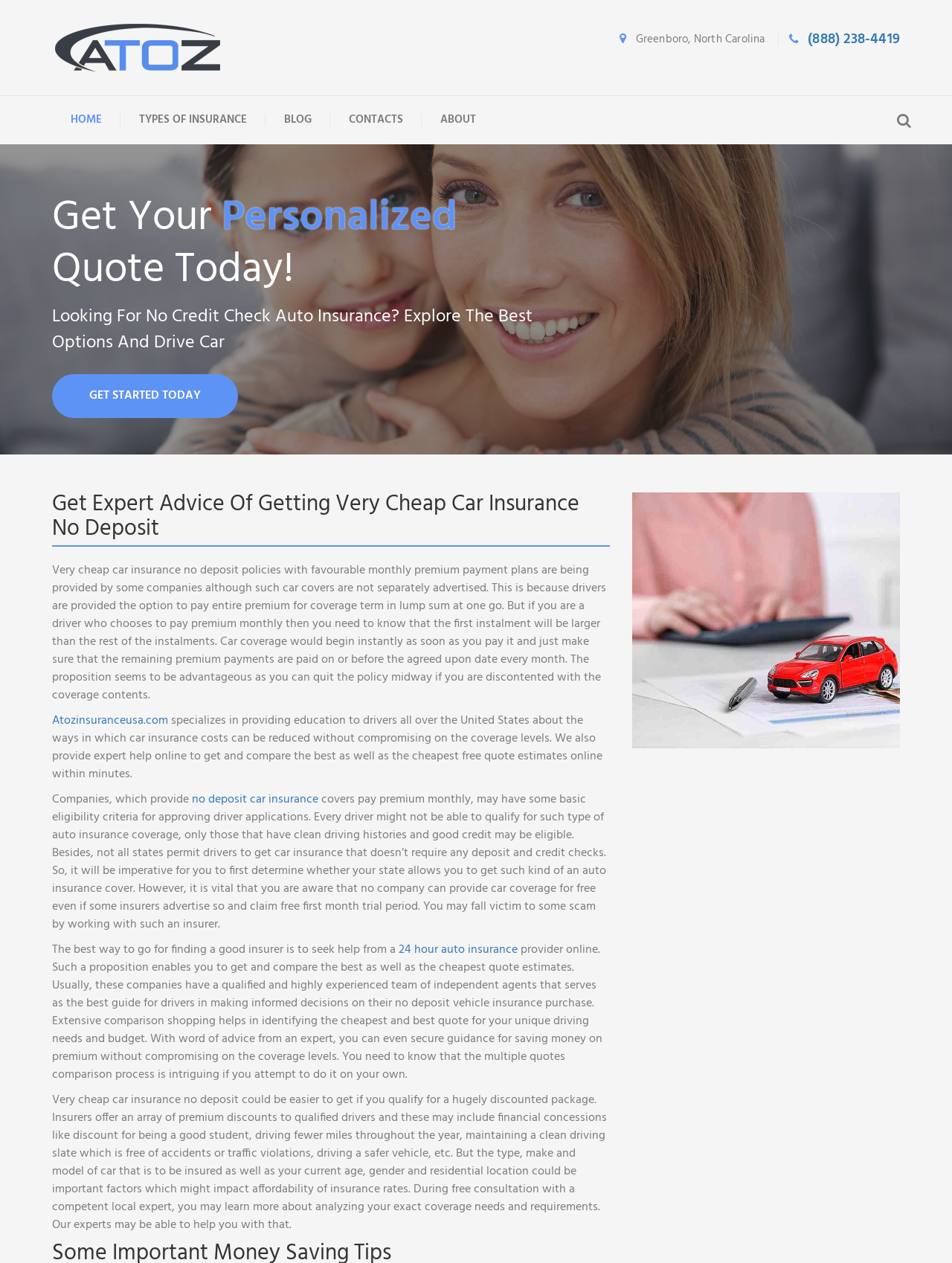Locate the heading on the webpage and return its text.

Get Expert Advice Of Getting Very Cheap Car Insurance No Deposit